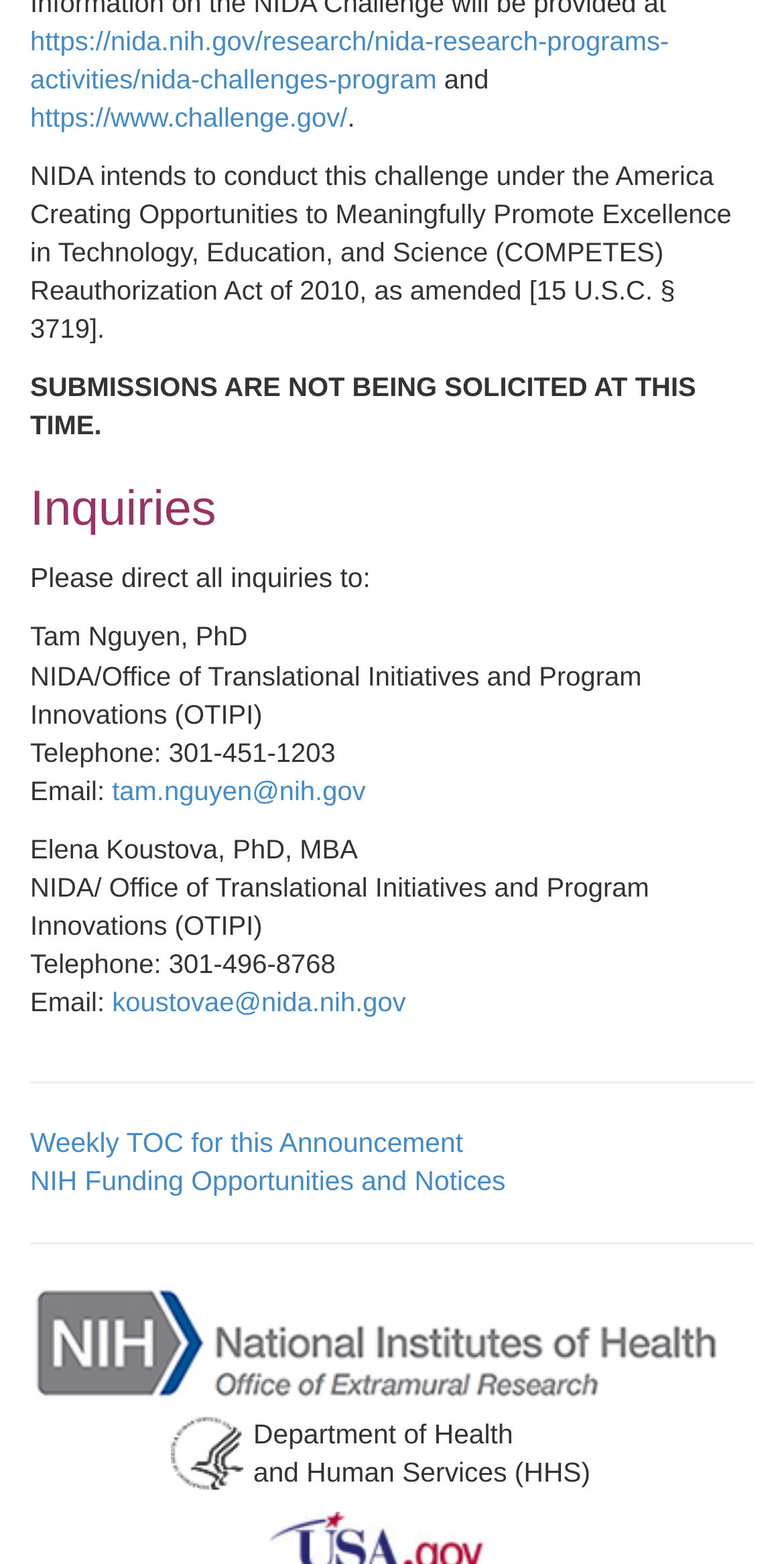Please identify the bounding box coordinates of the element on the webpage that should be clicked to follow this instruction: "view NIH Funding Opportunities and Notices". The bounding box coordinates should be given as four float numbers between 0 and 1, formatted as [left, top, right, bottom].

[0.038, 0.746, 0.645, 0.765]